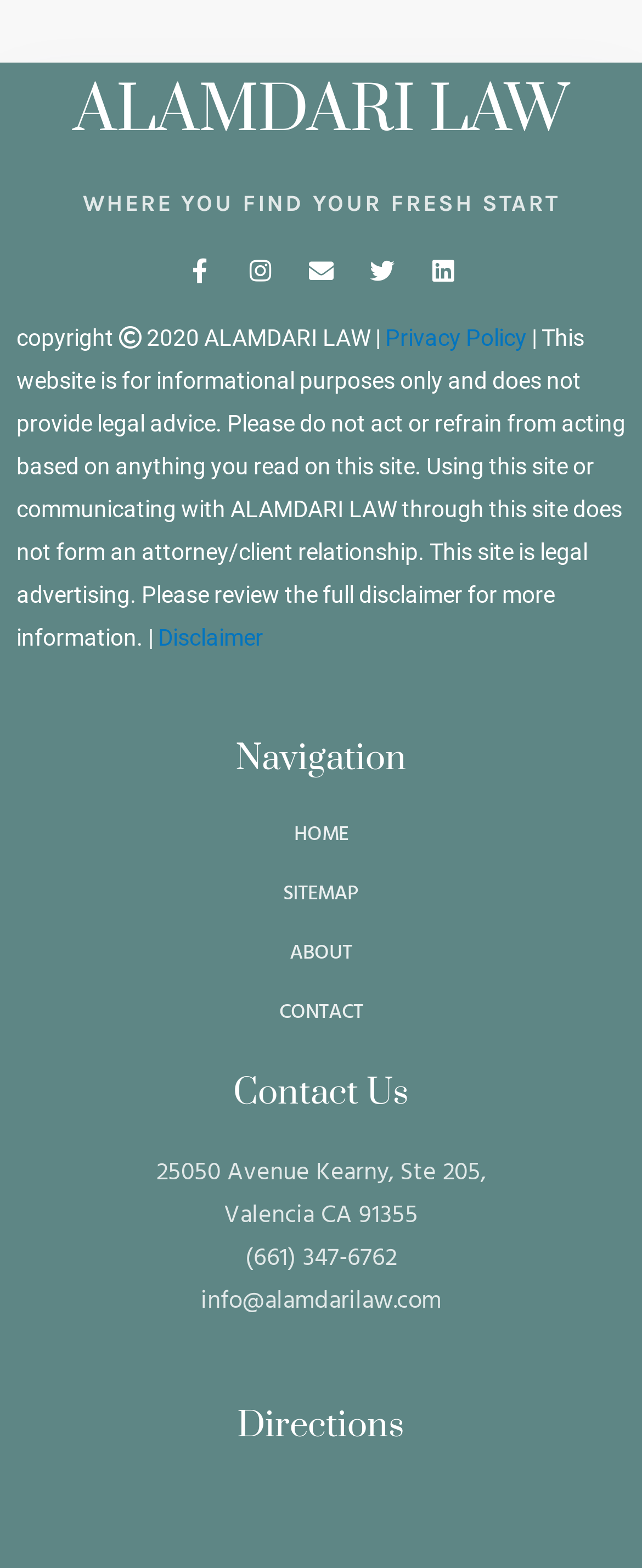Please locate the bounding box coordinates of the element that needs to be clicked to achieve the following instruction: "Contact ALAMDARI LAW through email". The coordinates should be four float numbers between 0 and 1, i.e., [left, top, right, bottom].

[0.313, 0.817, 0.687, 0.842]